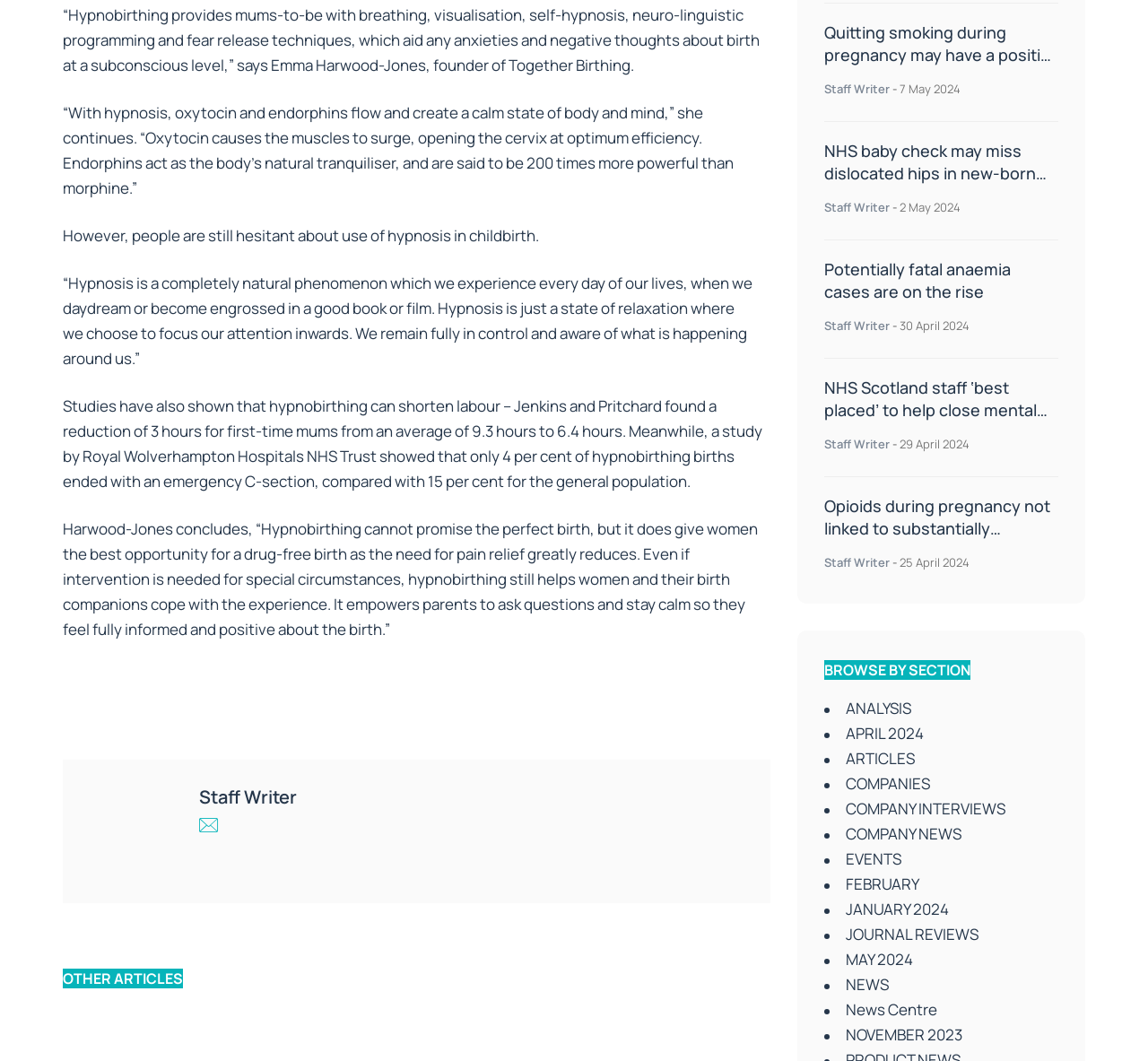How many articles are listed under 'OTHER ARTICLES'?
Based on the screenshot, respond with a single word or phrase.

5